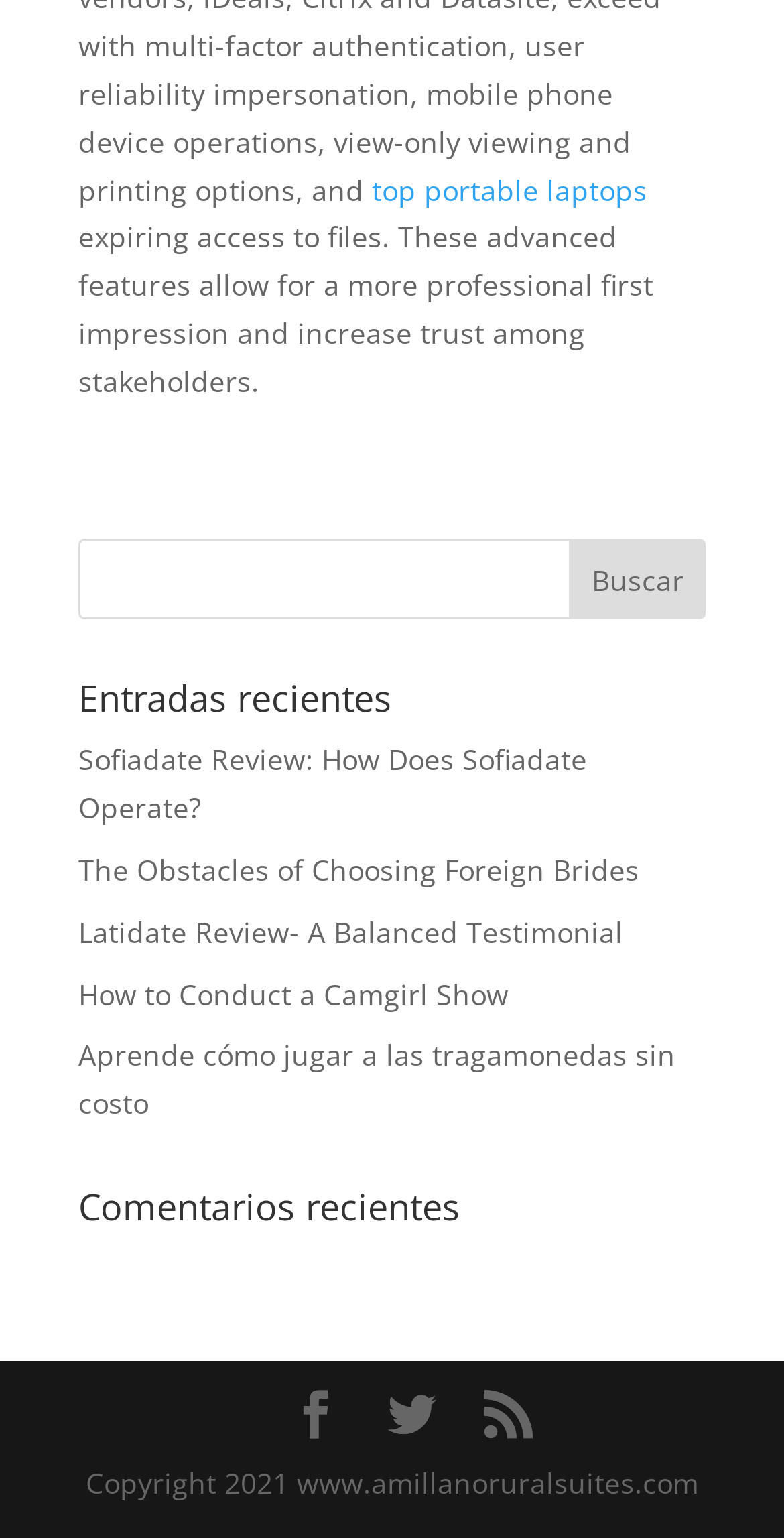Please provide the bounding box coordinate of the region that matches the element description: top portable laptops. Coordinates should be in the format (top-left x, top-left y, bottom-right x, bottom-right y) and all values should be between 0 and 1.

[0.474, 0.11, 0.826, 0.135]